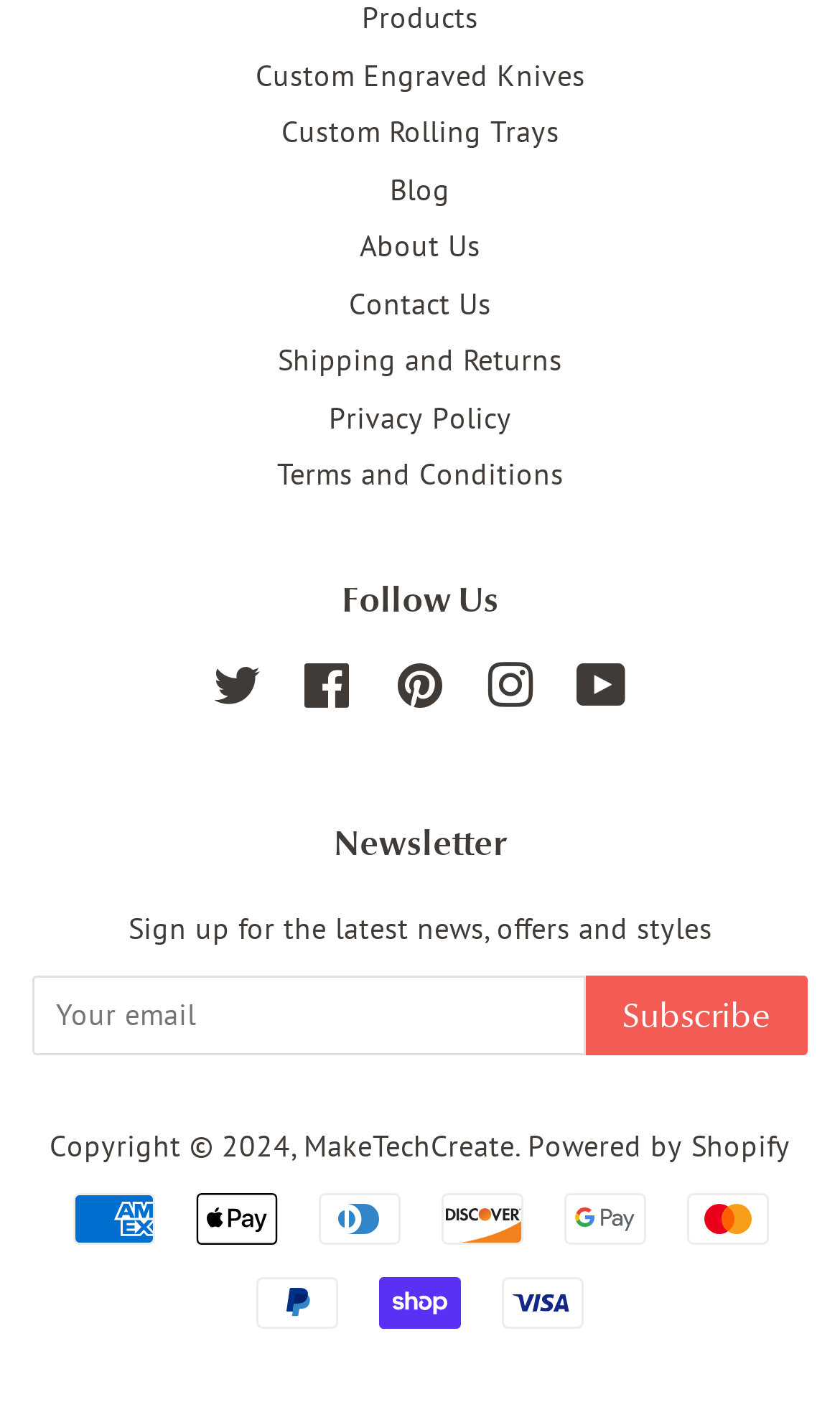Specify the bounding box coordinates of the area that needs to be clicked to achieve the following instruction: "Click on Custom Engraved Knives".

[0.304, 0.039, 0.696, 0.067]